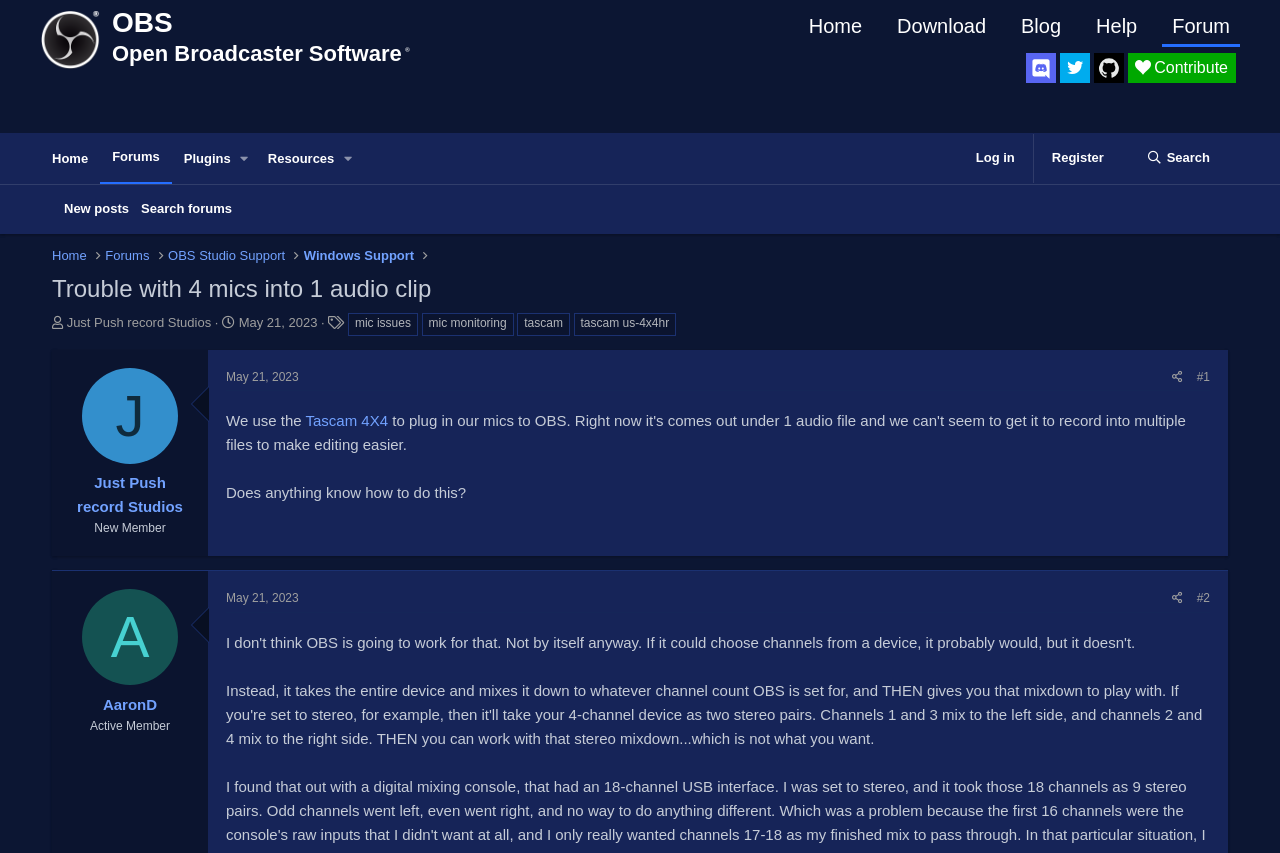Please locate the bounding box coordinates of the element that needs to be clicked to achieve the following instruction: "Search for something". The coordinates should be four float numbers between 0 and 1, i.e., [left, top, right, bottom].

[0.881, 0.157, 0.959, 0.214]